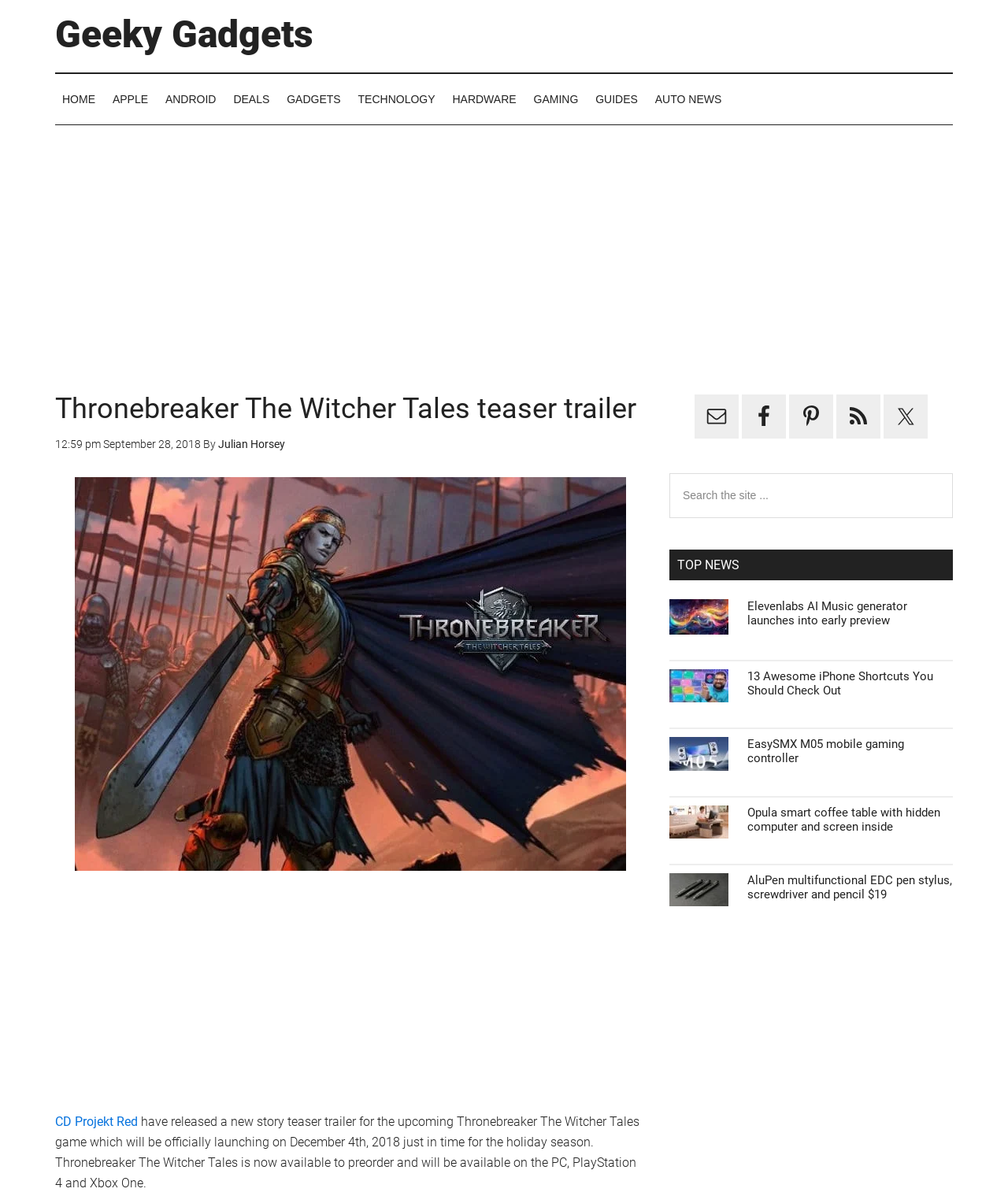Bounding box coordinates are given in the format (top-left x, top-left y, bottom-right x, bottom-right y). All values should be floating point numbers between 0 and 1. Provide the bounding box coordinate for the UI element described as: Hestbak

None